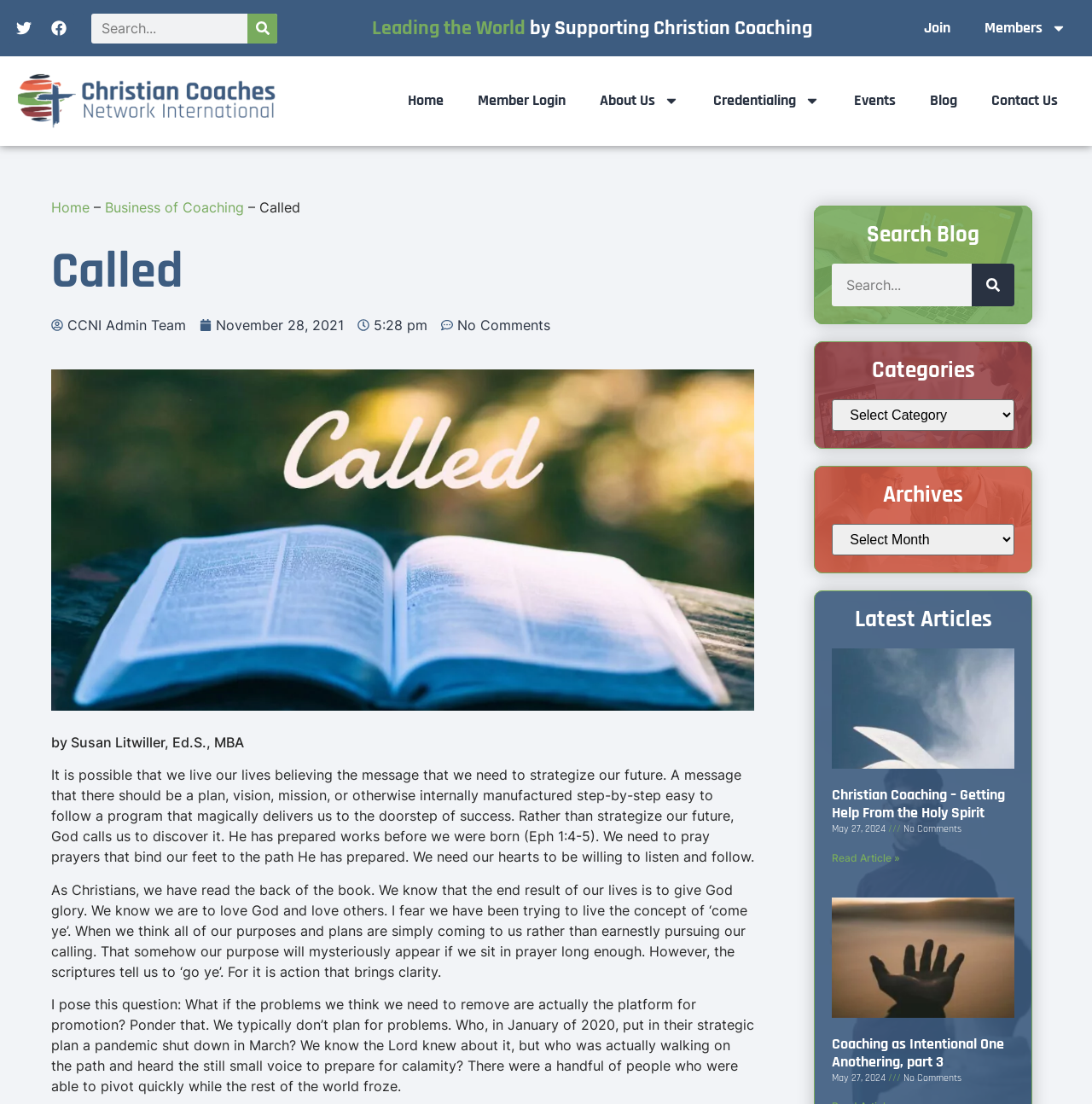Determine the bounding box coordinates of the clickable element necessary to fulfill the instruction: "Read the article 'Christian Coaching – Getting Help From the Holy Spirit'". Provide the coordinates as four float numbers within the 0 to 1 range, i.e., [left, top, right, bottom].

[0.762, 0.587, 0.929, 0.696]